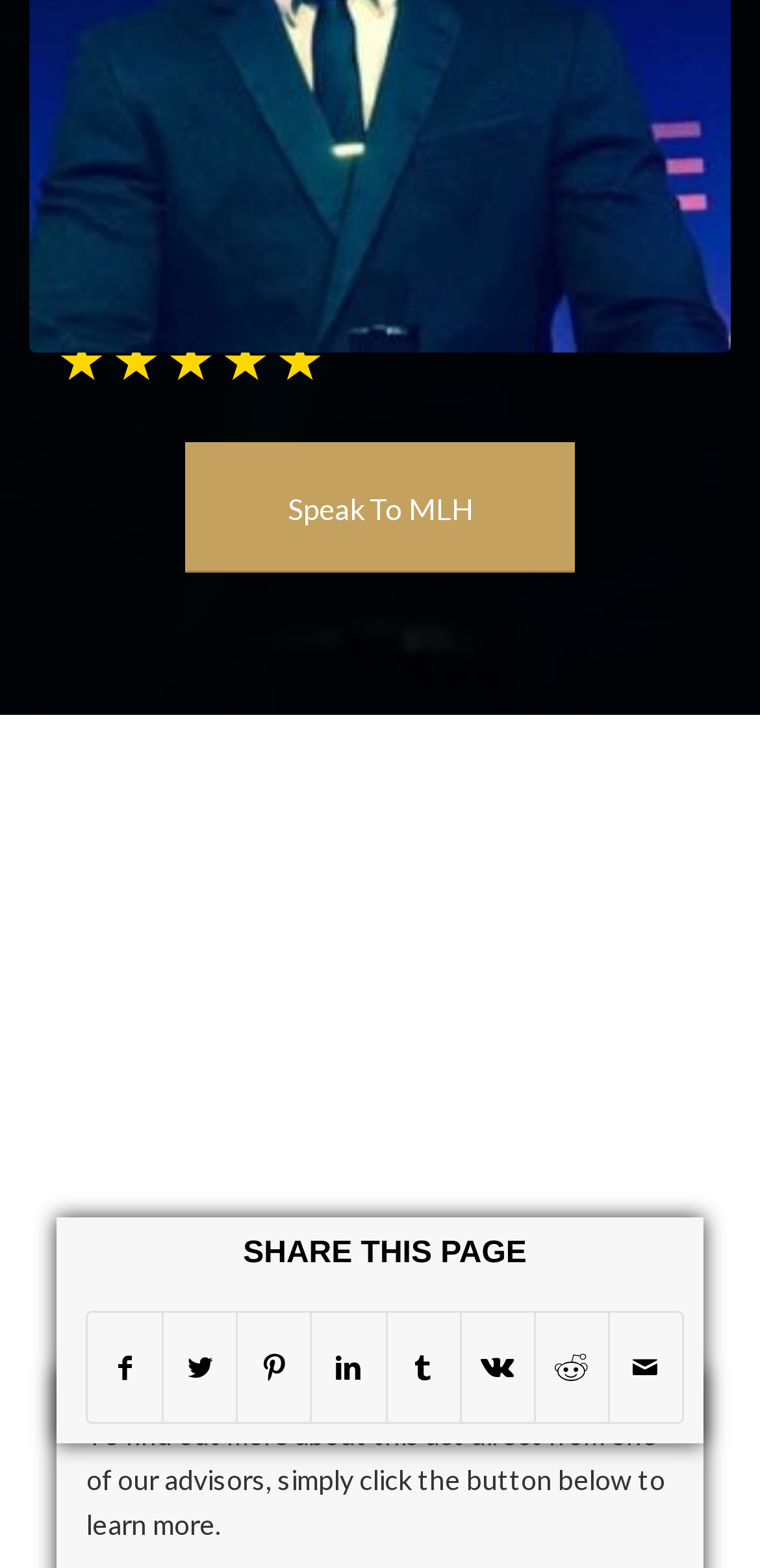Using the information in the image, give a detailed answer to the following question: How many social media platforms can you share this page on?

There are 8 social media platforms listed below the 'SHARE THIS PAGE' heading, which are Facebook, Twitter, Pinterest, LinkedIn, Tumblr, Vk, Reddit, and Mail.